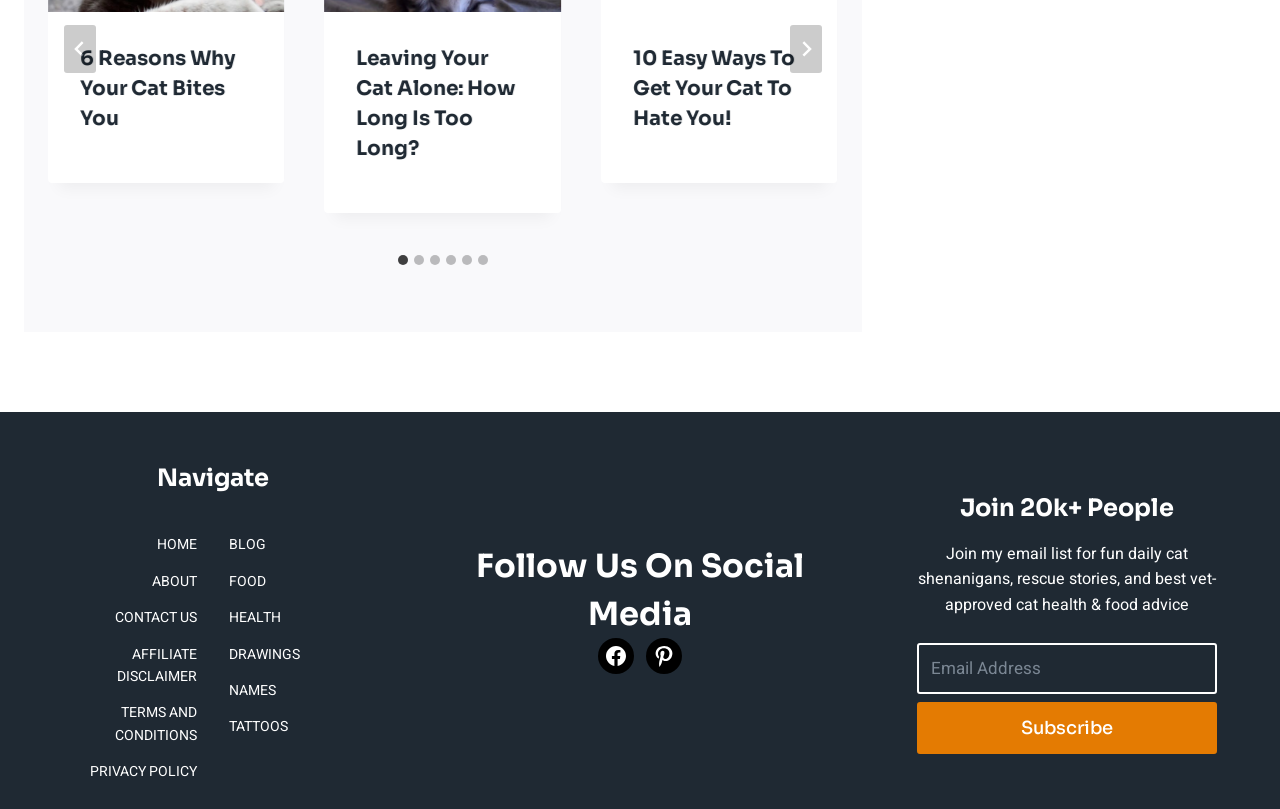Predict the bounding box of the UI element that fits this description: "aria-label="Go to last slide"".

[0.05, 0.03, 0.075, 0.09]